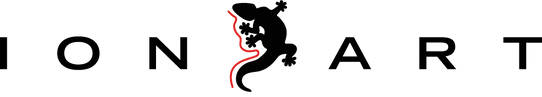Please answer the following question using a single word or phrase: 
What is the accentuating color of the lizard form?

Vibrant red